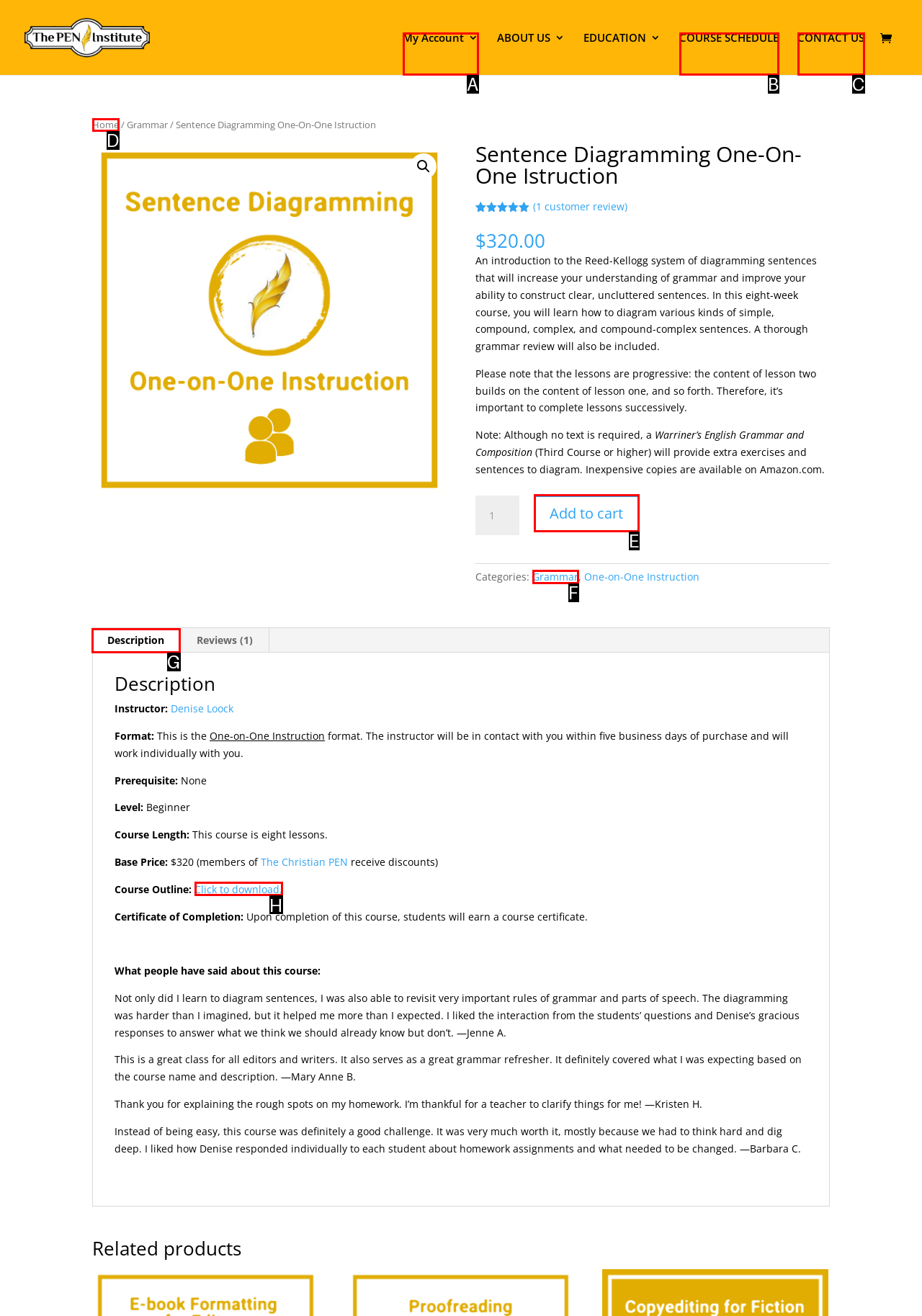Indicate the letter of the UI element that should be clicked to accomplish the task: Click the 'Add to cart' button. Answer with the letter only.

E